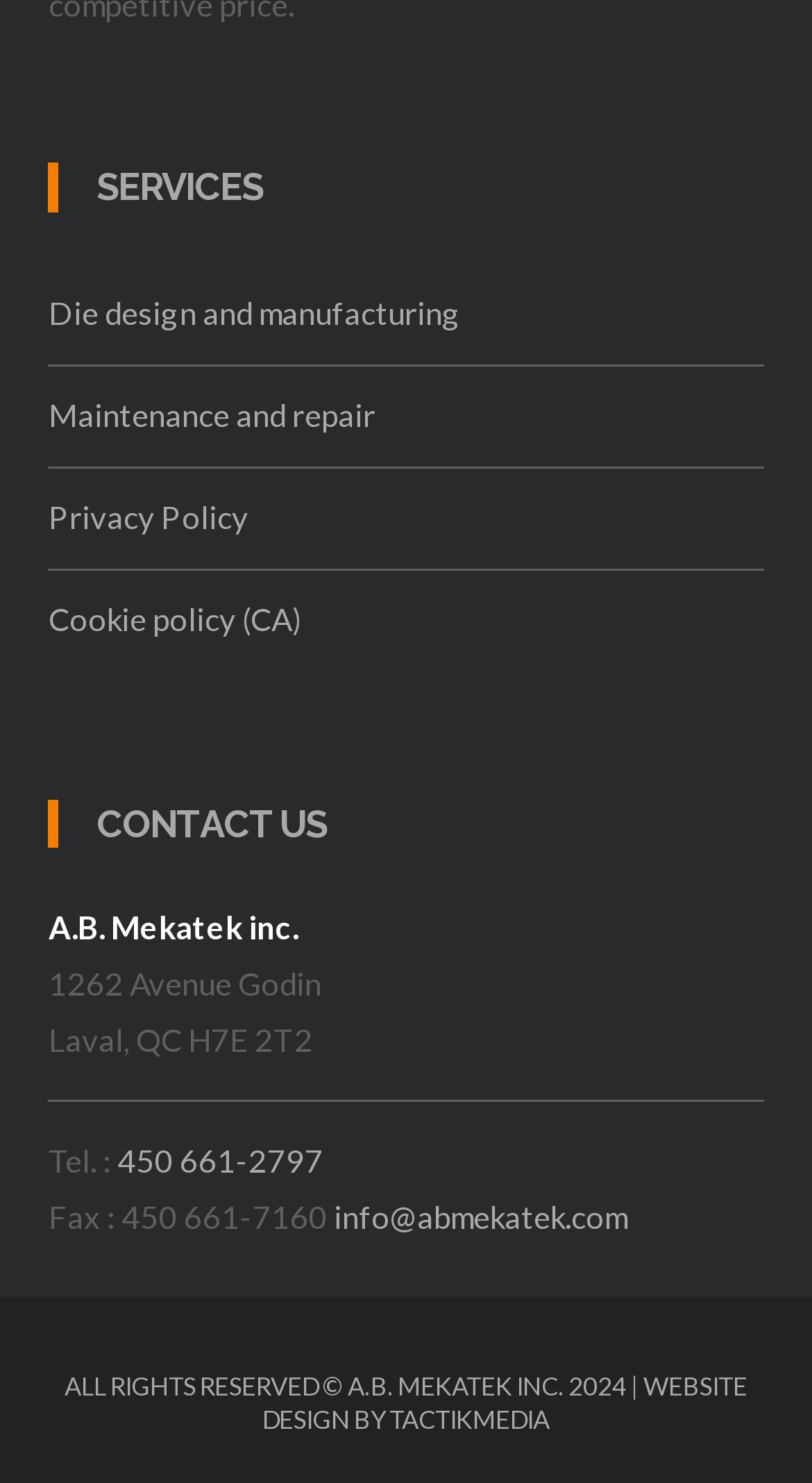What services does A.B. Mekatek inc. offer? Refer to the image and provide a one-word or short phrase answer.

Die design, manufacturing, maintenance, and repair